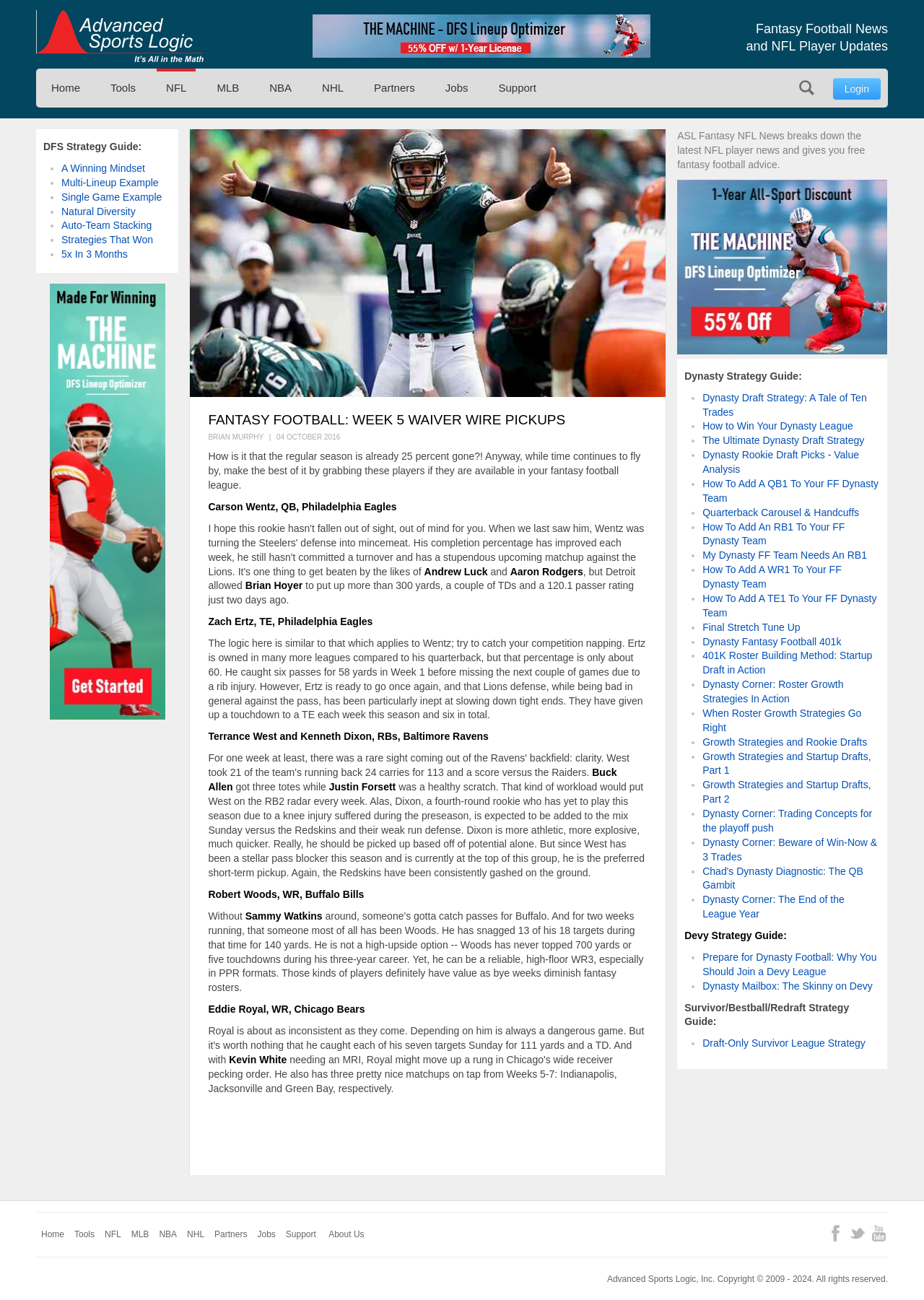Provide an in-depth caption for the contents of the webpage.

This webpage is focused on fantasy football news and NFL player updates. At the top, there is a heading that reads "Fantasy Football News and NFL Player Updates". Below this heading, there are several links to different sports, including NFL, MLB, NBA, and NHL, as well as links to "Partners", "Jobs", and "Support". 

To the right of these links, there is a search bar and a link to "Login" and "Home". At the top-right corner, there is a link to "Advanced Sports Logic". 

The main content of the webpage is divided into three sections. The first section is titled "DFS Strategy Guide" and lists several links to articles about daily fantasy sports strategy, including "A Winning Mindset", "Multi-Lineup Example", and "Natural Diversity". 

The second section is titled "ASL Fantasy NFL News" and provides a brief overview of the website's fantasy football news and advice. Below this, there is a section titled "Dynasty Strategy Guide" that lists several links to articles about dynasty fantasy football strategy, including "Dynasty Draft Strategy: A Tale of Ten Trades", "How to Win Your Dynasty League", and "The Ultimate Dynasty Draft Strategy". 

The third section is titled "Devy Strategy Guide" but does not contain any links or content. Throughout the webpage, there are several list markers (•) that separate the different links and sections.